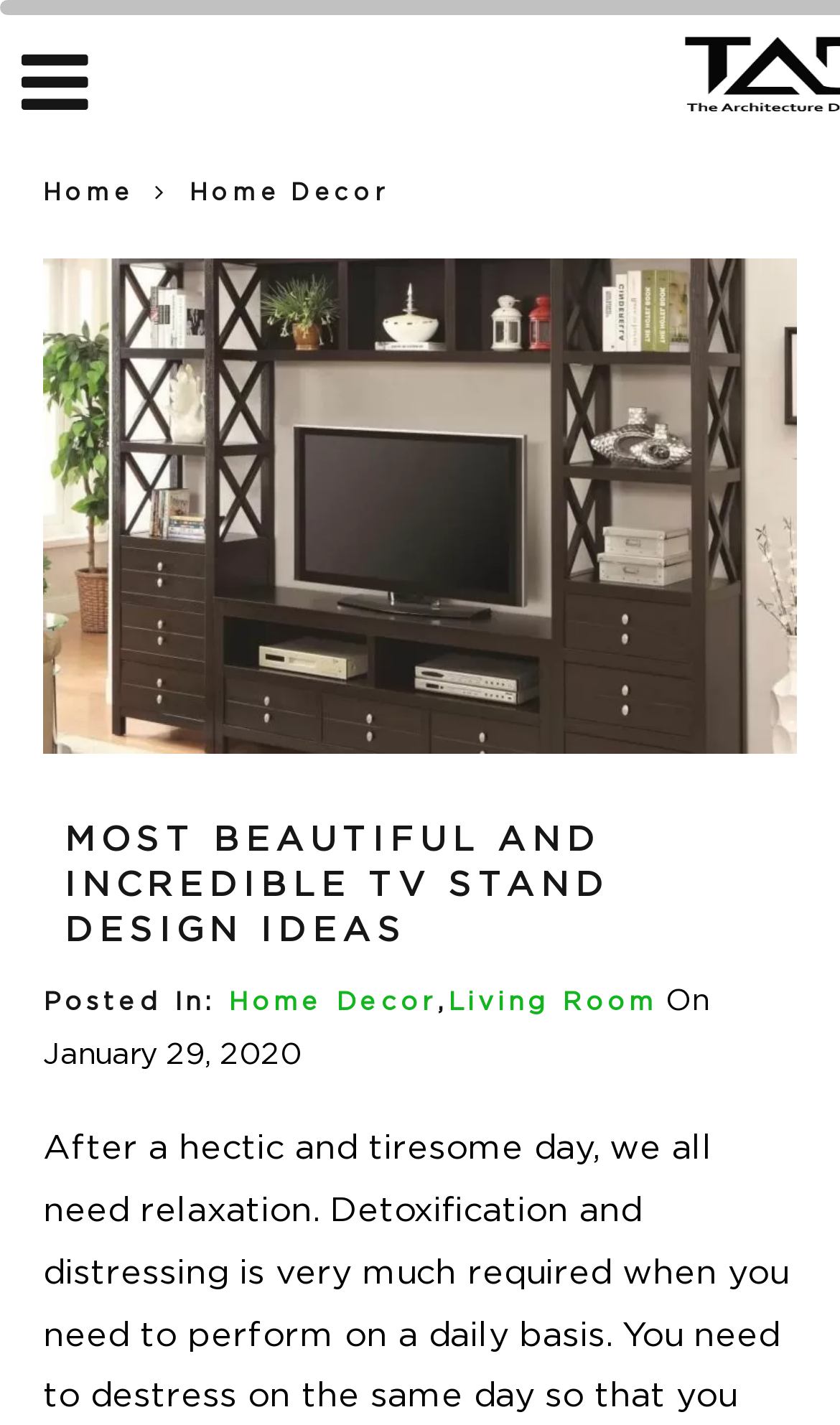What type of design ideas are featured on this webpage?
Please provide a single word or phrase as the answer based on the screenshot.

TV Stand Design